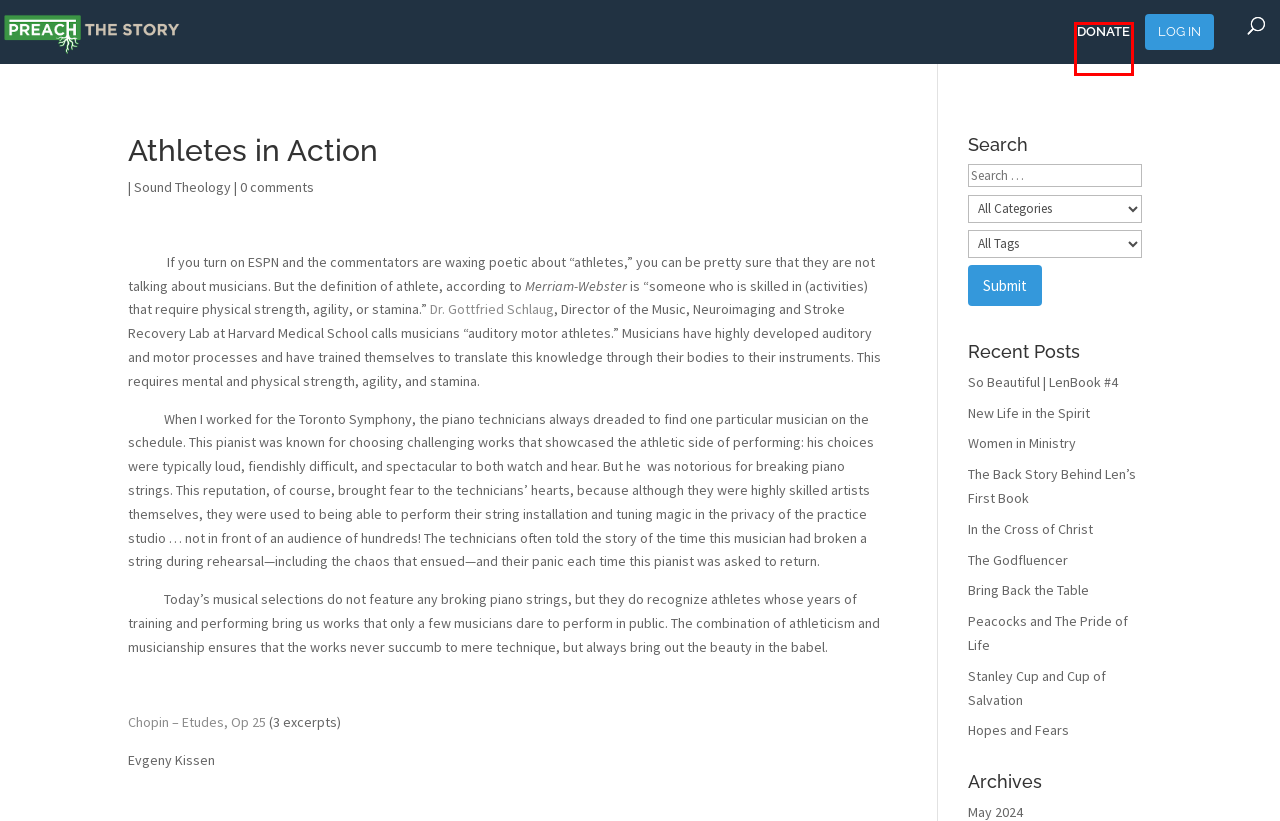Observe the webpage screenshot and focus on the red bounding box surrounding a UI element. Choose the most appropriate webpage description that corresponds to the new webpage after clicking the element in the bounding box. Here are the candidates:
A. My Account | Preach The Story
B. Stanley Cup and Cup of Salvation | Preach The Story
C. Hopes and Fears | Preach The Story
D. Women in Ministry | Preach The Story
E. So Beautiful | LenBook #4 | Preach The Story
F. Donate | Preach The Story
G. New Life in the Spirit | Preach The Story
H. The Back Story Behind Len’s First Book | Preach The Story

F